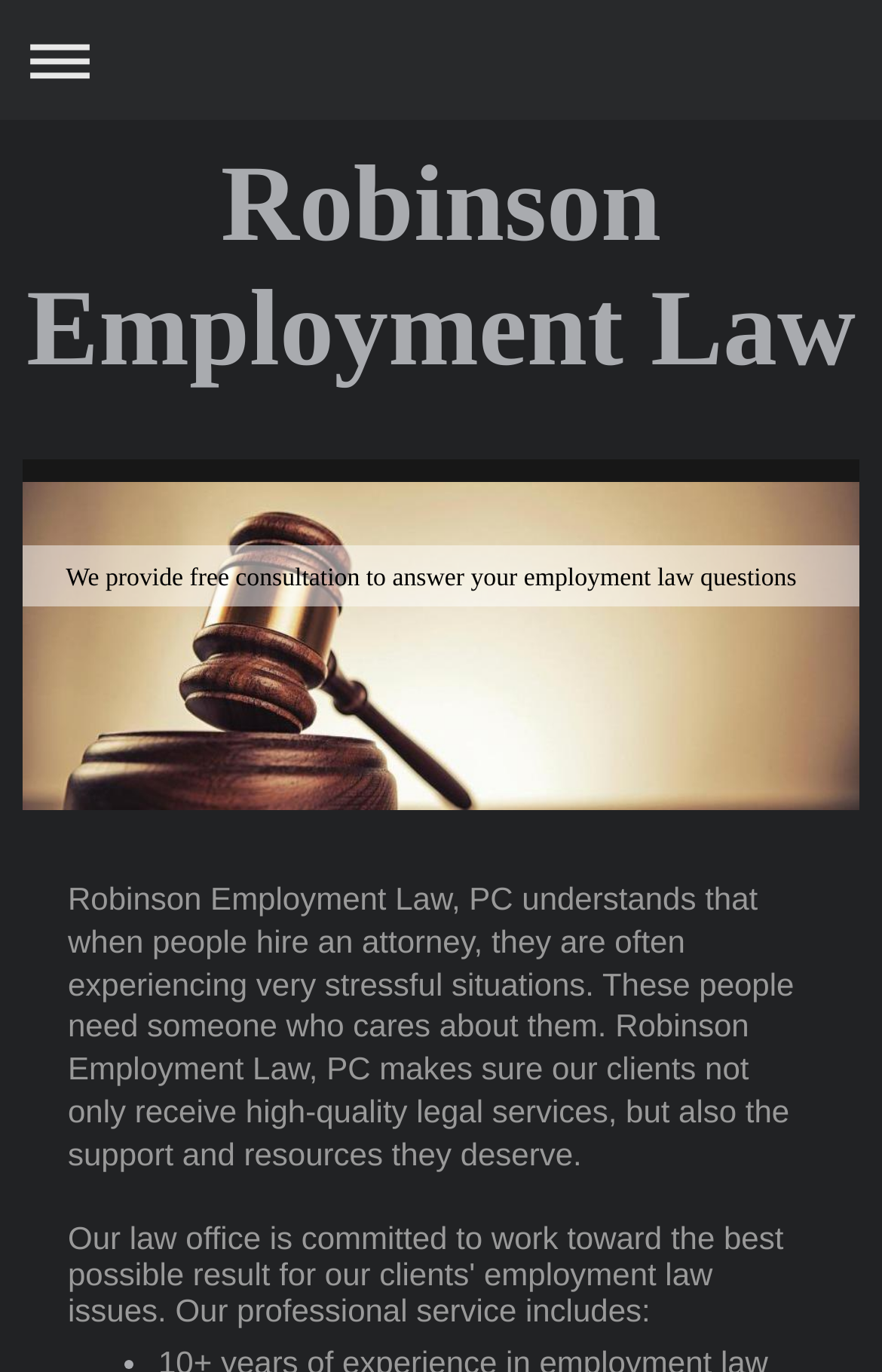Answer briefly with one word or phrase:
What is the law firm's approach to clients?

Personalized and supportive